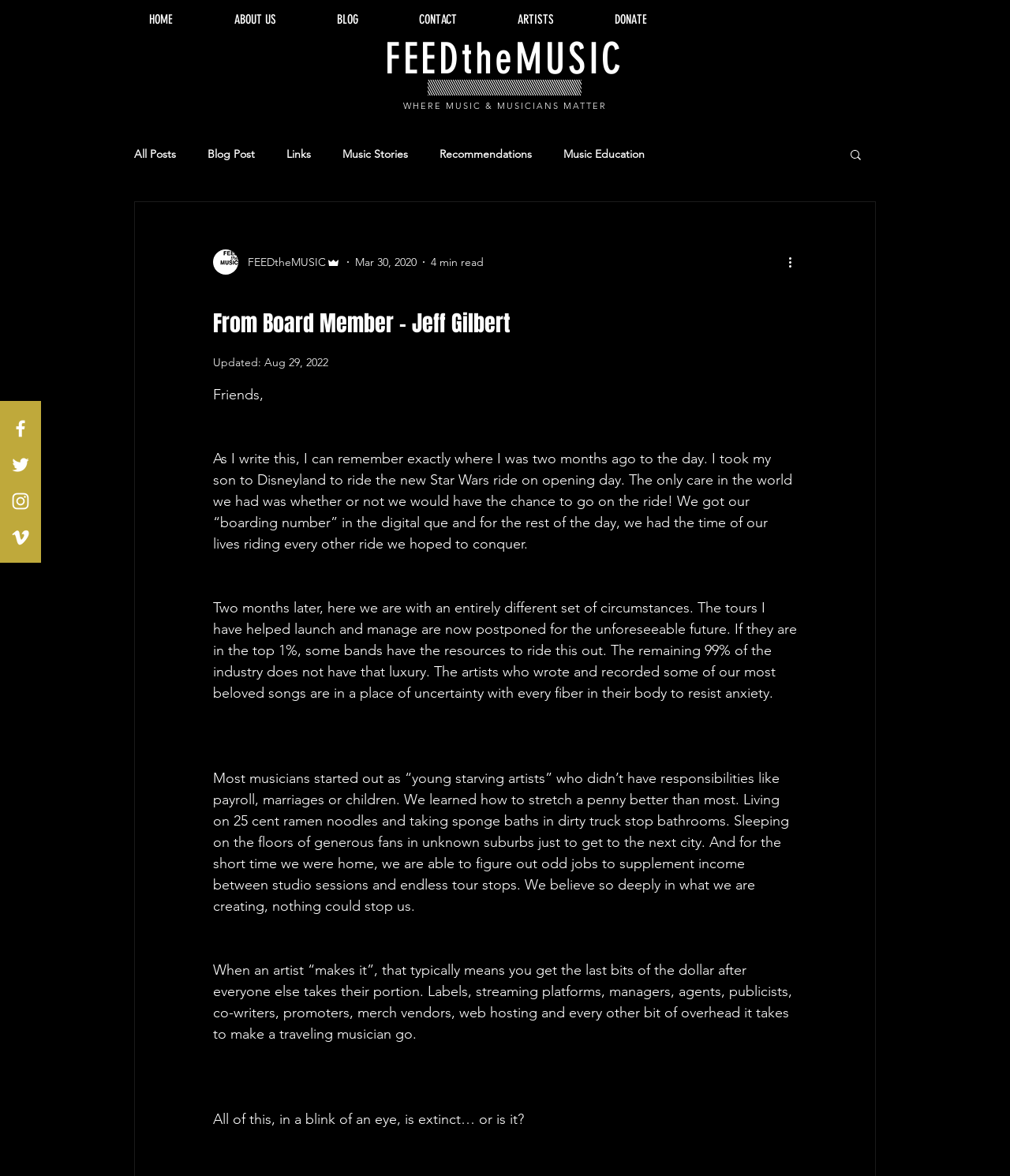Describe all the key features of the webpage in detail.

This webpage appears to be a blog post from a music-related organization. At the top, there is a navigation bar with links to different sections of the website, including "HOME", "ABOUT US", "BLOG", "CONTACT", "ARTISTS", and "DONATE". Below this, there is a social media bar with links to Facebook, Twitter, Instagram, and Vimeo.

The main content of the page is a blog post titled "From Board Member - Jeff Gilbert". The post is written in a personal and reflective tone, with the author sharing a story about taking their son to Disneyland and then discussing the impact of the current circumstances on the music industry. The text is divided into several paragraphs, with the author describing the struggles that musicians face and the uncertainty of their future.

To the right of the blog post, there is a sidebar with links to other blog posts, including "All Posts", "Blog Post", "Links", "Music Stories", and "Recommendations". There is also a search button and a button labeled "More actions".

At the top of the page, there is a logo that reads "FEEDtheMUSIC" and a navigation link to the "blog" section. The author's picture is displayed above the blog post title, along with the date "Mar 30, 2020" and a label indicating that the post takes "4 min read".